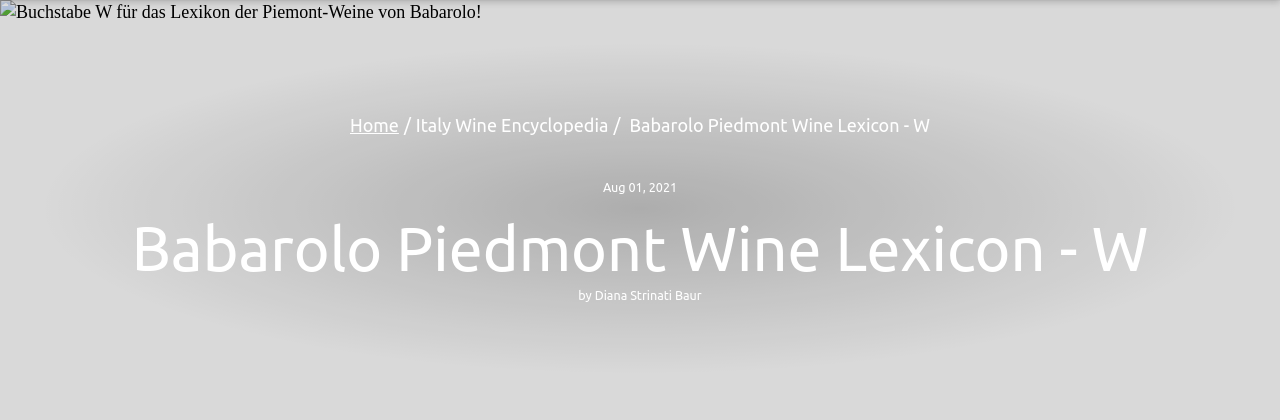When was the content about Piemont wines published?
Provide a detailed answer to the question using information from the image.

The content about Piemont wines was published on August 1, 2021, as indicated by the publication date mentioned in the caption.